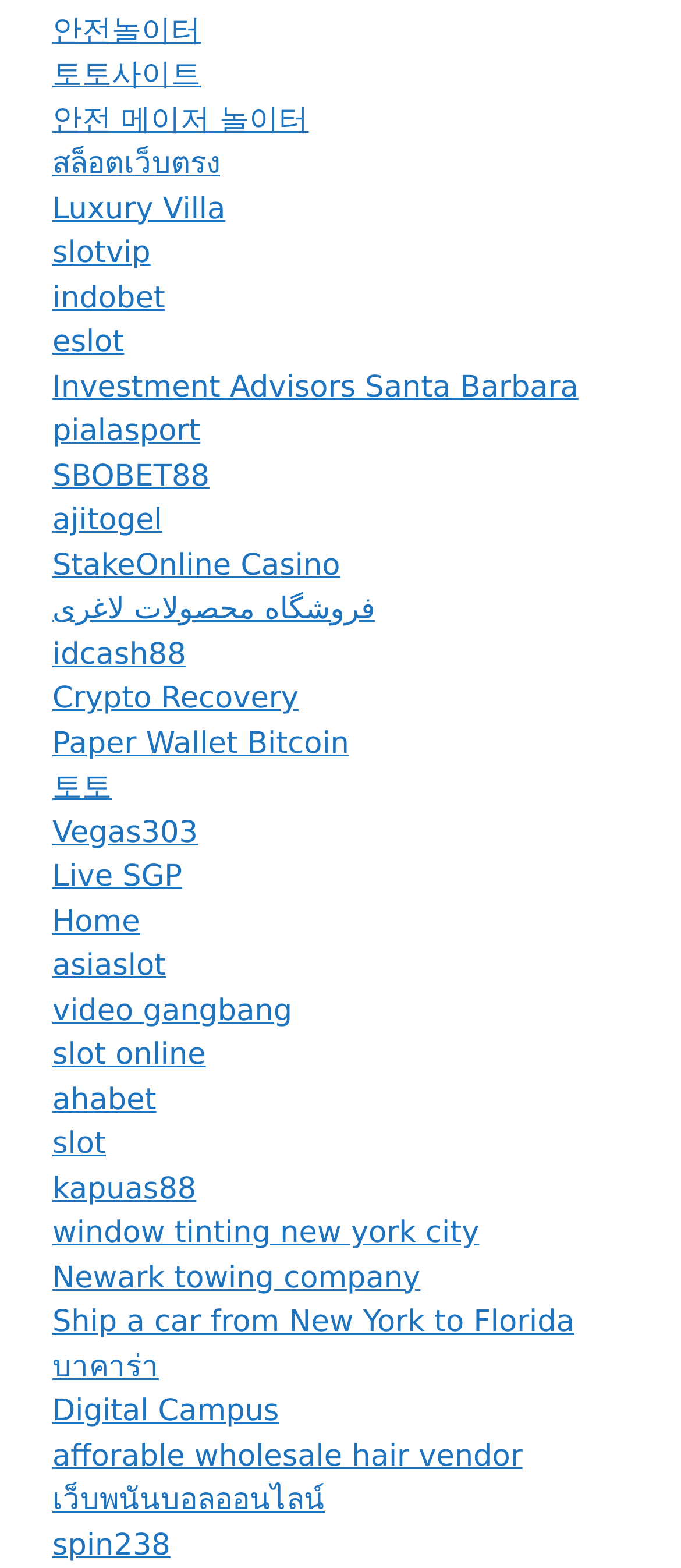Find the bounding box coordinates for the area that must be clicked to perform this action: "Check out Investment Advisors Santa Barbara link".

[0.077, 0.236, 0.849, 0.258]